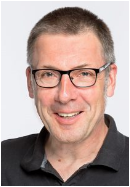Please examine the image and answer the question with a detailed explanation:
What type of attire is the man wearing?

The caption describes the man's outfit as a dark shirt, which contributes to a professional appearance, suggesting that the image is depicting him in a formal or work-related setting.